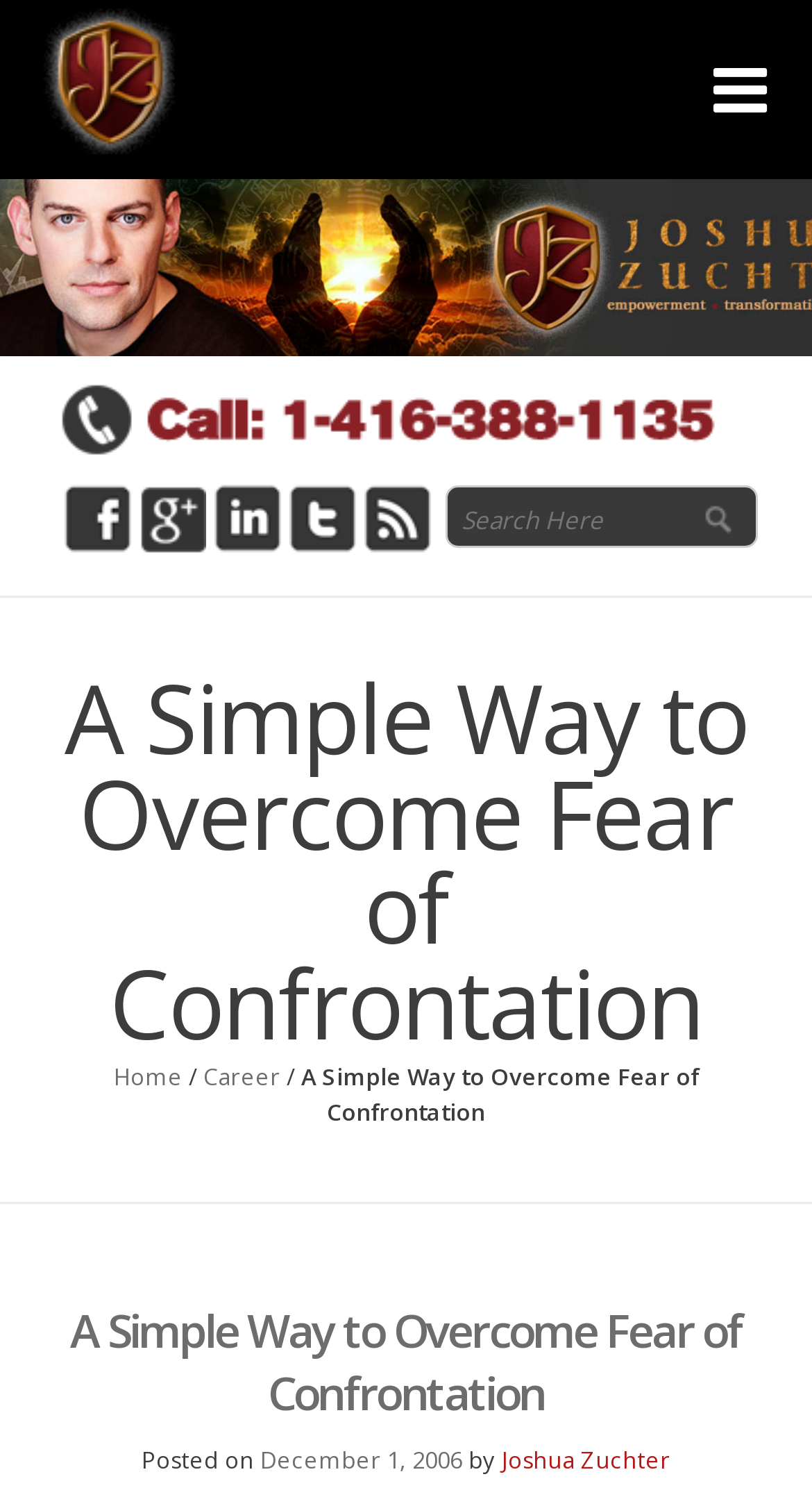Who is the author of this article?
Refer to the image and respond with a one-word or short-phrase answer.

Joshua Zuchter